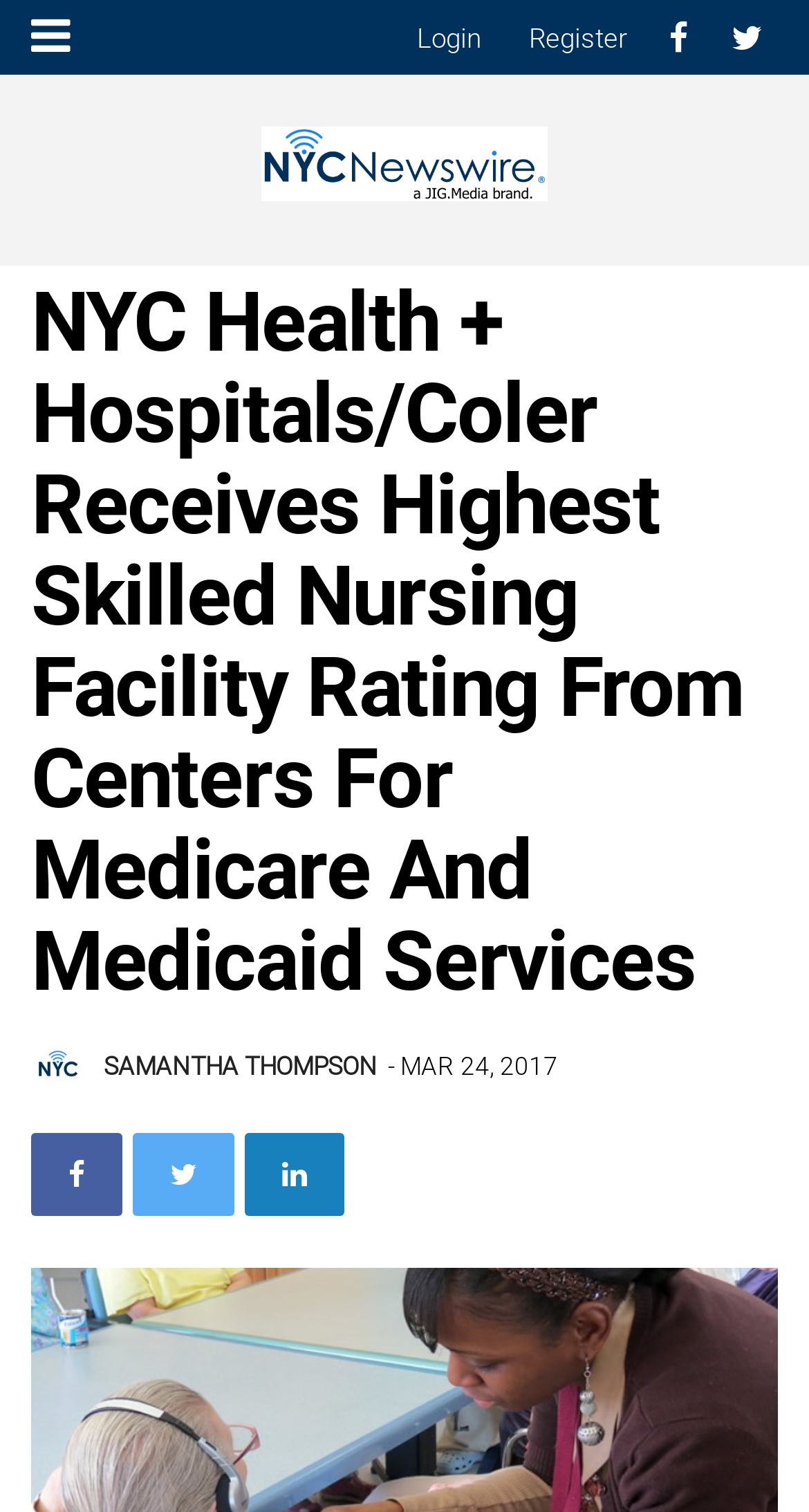Provide an in-depth description of the elements and layout of the webpage.

The webpage appears to be a news article page from NYC Newswire. At the top, there are several links, including "Login" and "Register", positioned side by side, taking up about a quarter of the screen width. To the right of these links, there are two more links, '\uf09a' and '\uf099', which are likely social media icons.

Below these links, there is a prominent link "Newswire for NYC, including PR services and guaranteed media placement" with an accompanying image on its right side. This link and image combination takes up about half of the screen width.

On the left side of the page, there is a navigation menu with links "Home" and "Health", stacked vertically. Below this menu, there is a static text block displaying the title of the news article, "NYC Health + Hospitals/Coler Receives Highest Skilled Nursing Facility Rating from Centers for Medicare and Medicaid Services".

Further down, there is a heading with the same title as the static text block, taking up about three-quarters of the screen width. Below this heading, there is a link "SAMANTHA THOMPSON" followed by a static text block displaying the date "MAR 24, 2017".

At the bottom of the page, there are three more links, '\uf09a', '\uf099', and '\uf0e1', positioned side by side, likely representing social media icons or other interactive elements.

Overall, the webpage has a simple and organized layout, with clear headings and concise text, making it easy to navigate and read.